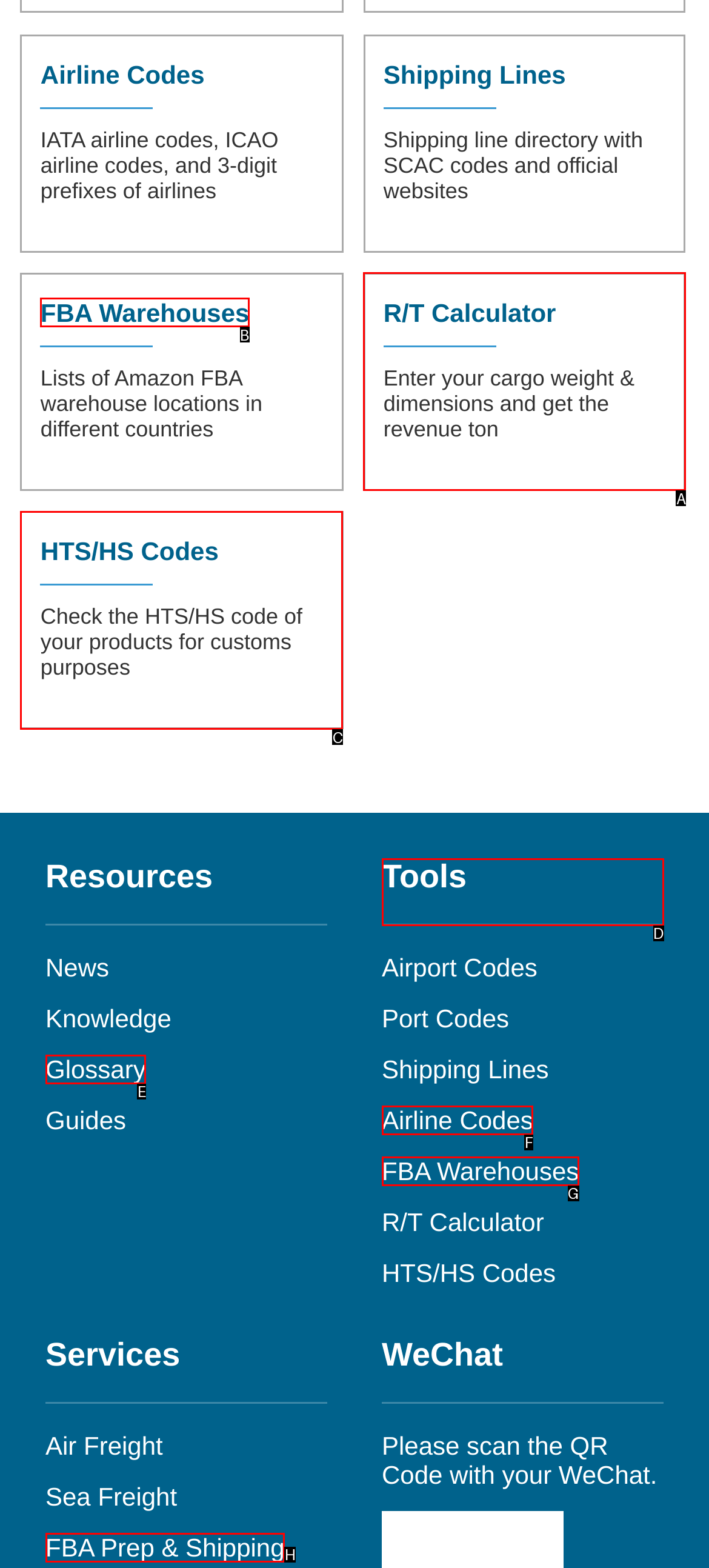Identify which HTML element matches the description: FBA Prep & Shipping
Provide your answer in the form of the letter of the correct option from the listed choices.

H